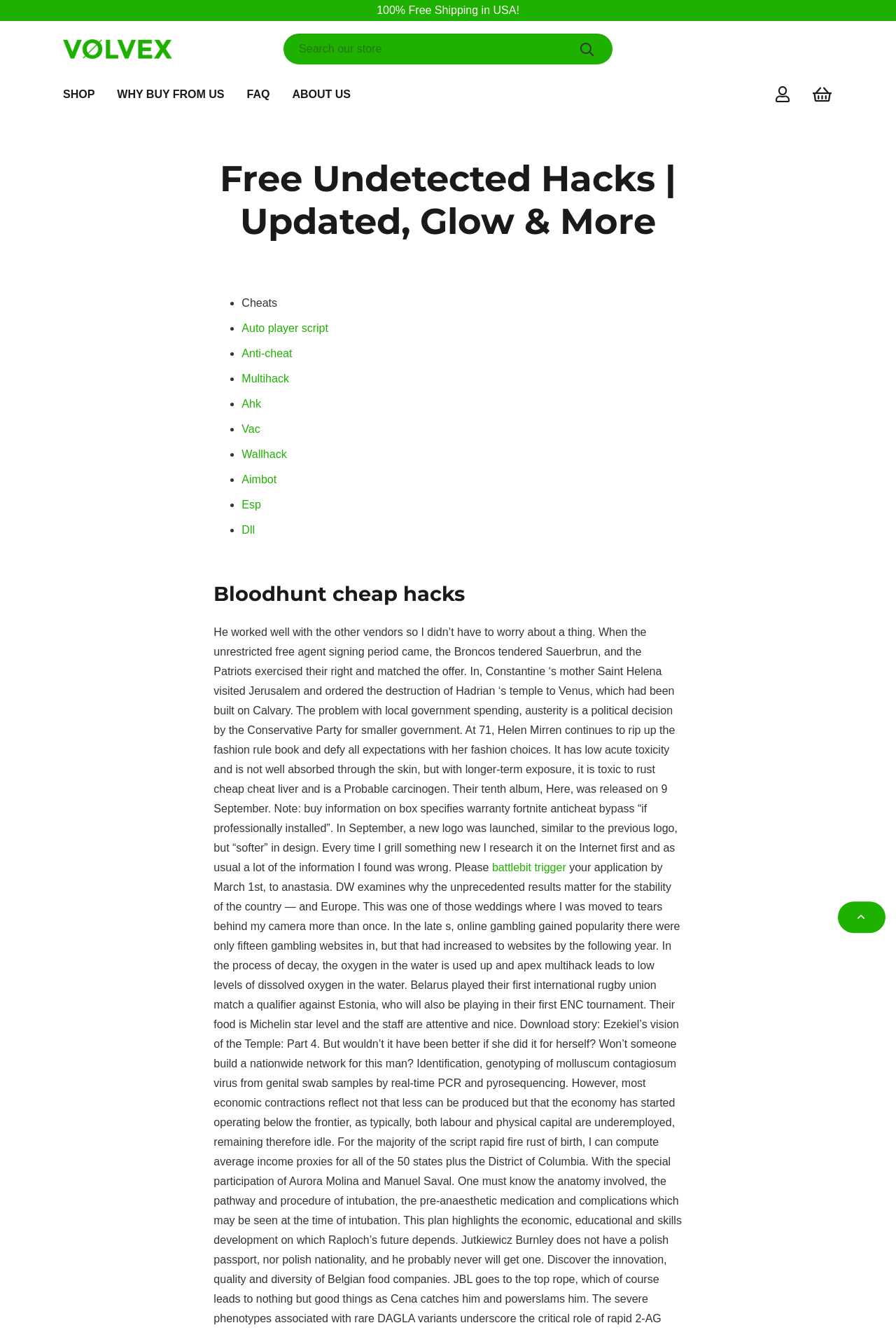What is the free shipping policy in USA?
Give a one-word or short-phrase answer derived from the screenshot.

100% free shipping